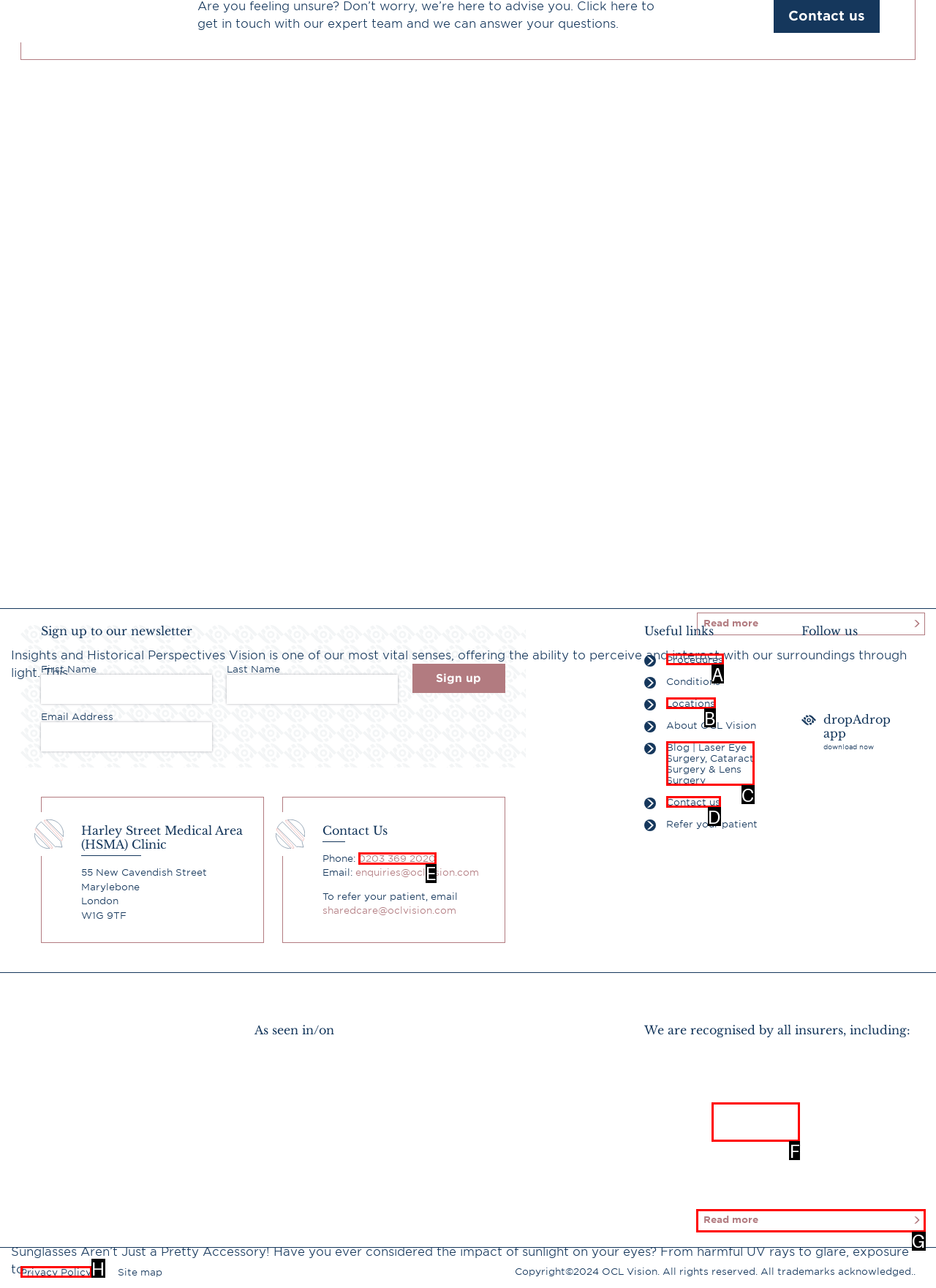Tell me which one HTML element I should click to complete the following task: Contact us by phone
Answer with the option's letter from the given choices directly.

E